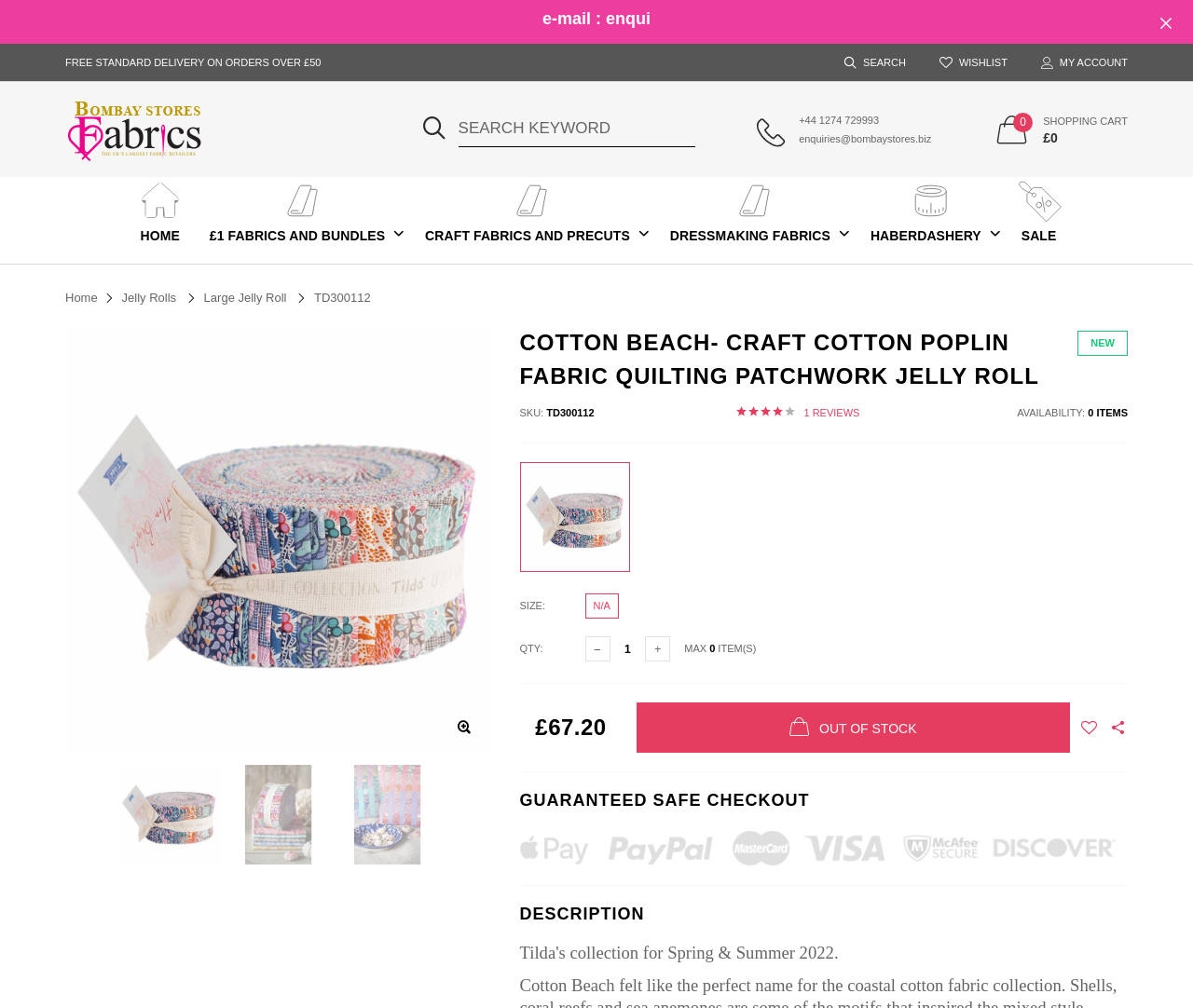Give a complete and precise description of the webpage's appearance.

This webpage is an online shopping platform for patchwork and quilting fabrics. At the top, there is a navigation bar with several links, including "Home", "£1 Fabrics and Bundles", "Craft Fabrics and Precuts", "Dressmaking Fabrics", "Haberdashery", and "Sale". Each link has a corresponding icon. Below the navigation bar, there is a search bar with a magnifying glass icon and a "WISHLIST" link.

On the left side of the page, there is a column with several links, including "Home", "Jelly Rolls", and "Large Jelly Roll". Below these links, there is a product description section with a heading "COTTON BEACH- CRAFT COTTON POPLIN FABRIC QUILTING PATCHWORK JELLY ROLL". The product details include the SKU number, reviews, availability, size, and quantity.

In the center of the page, there is a large section dedicated to the product description, with a heading "DESCRIPTION". Below this section, there is a call-to-action button "OUT OF STOCK" and two links to add the product to the wishlist or compare it.

At the bottom of the page, there is a section with a heading "GUARANTEED SAFE CHECKOUT" and a brief description of the checkout process.